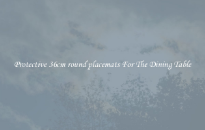Please answer the following question using a single word or phrase: 
What type of occasions are the placemats suitable for?

Casual and formal